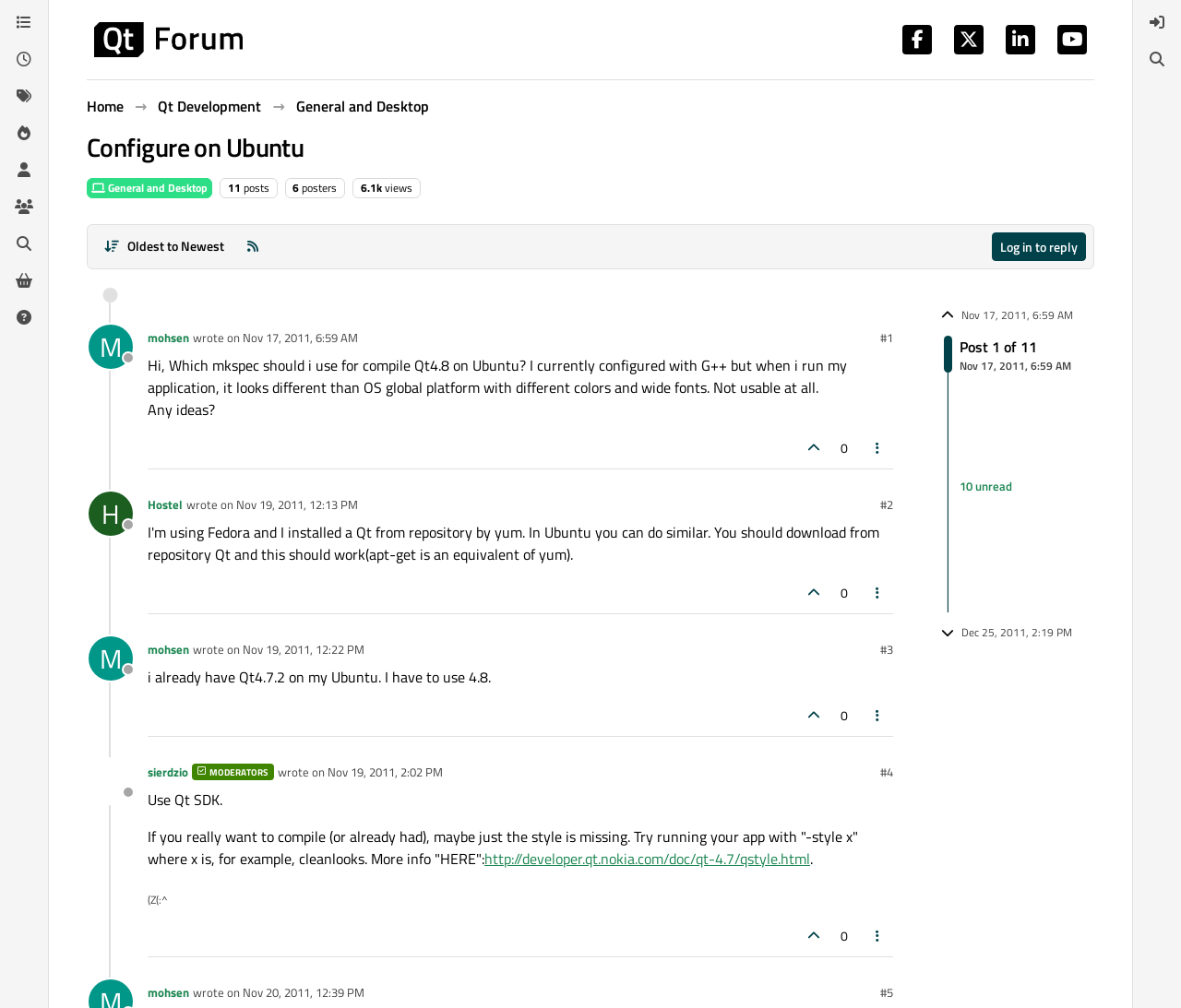Give a one-word or short-phrase answer to the following question: 
What is the username of the user who wrote the third post?

mohsen